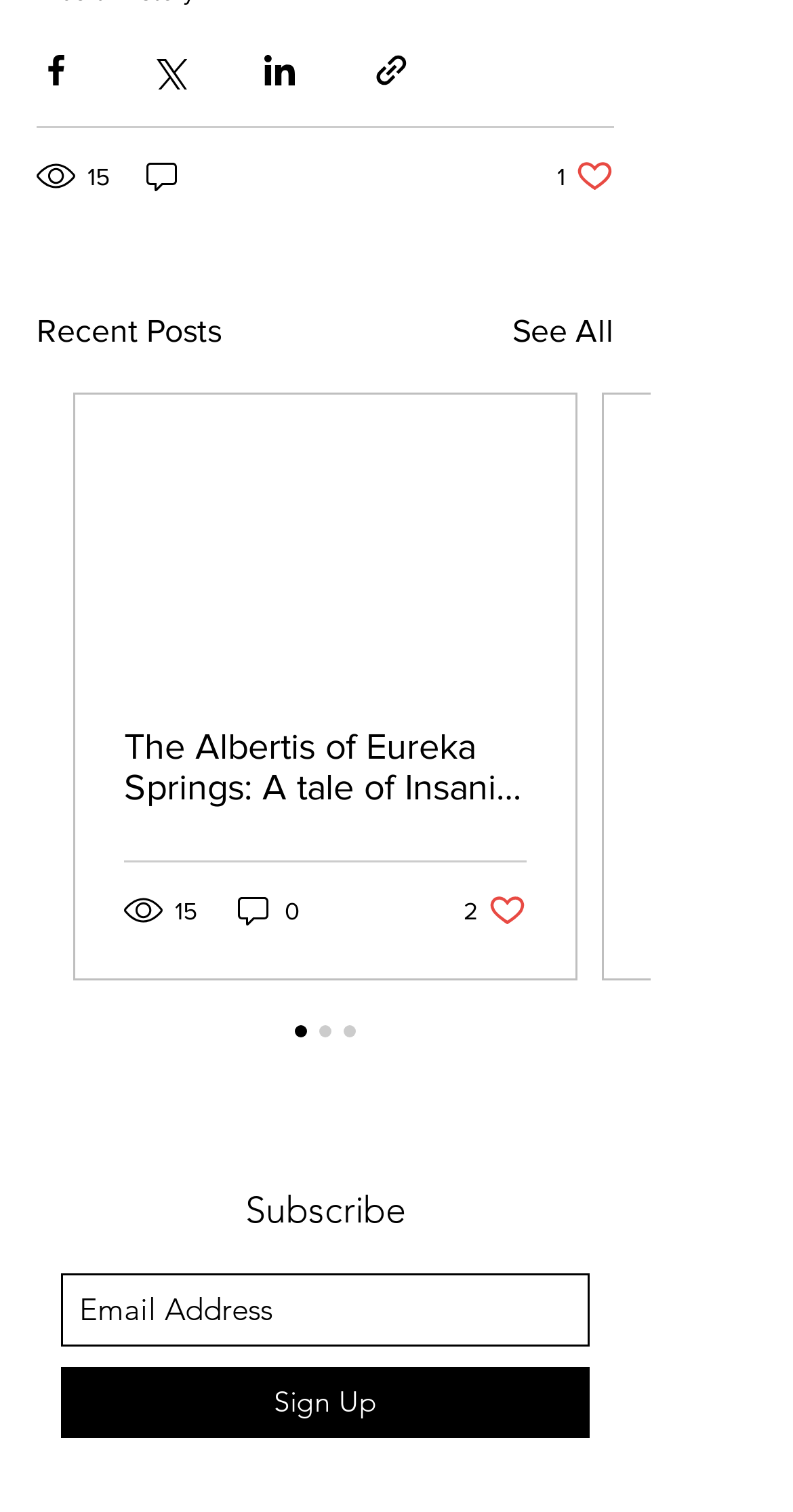Please answer the following query using a single word or phrase: 
What is the purpose of the textbox?

Email Address